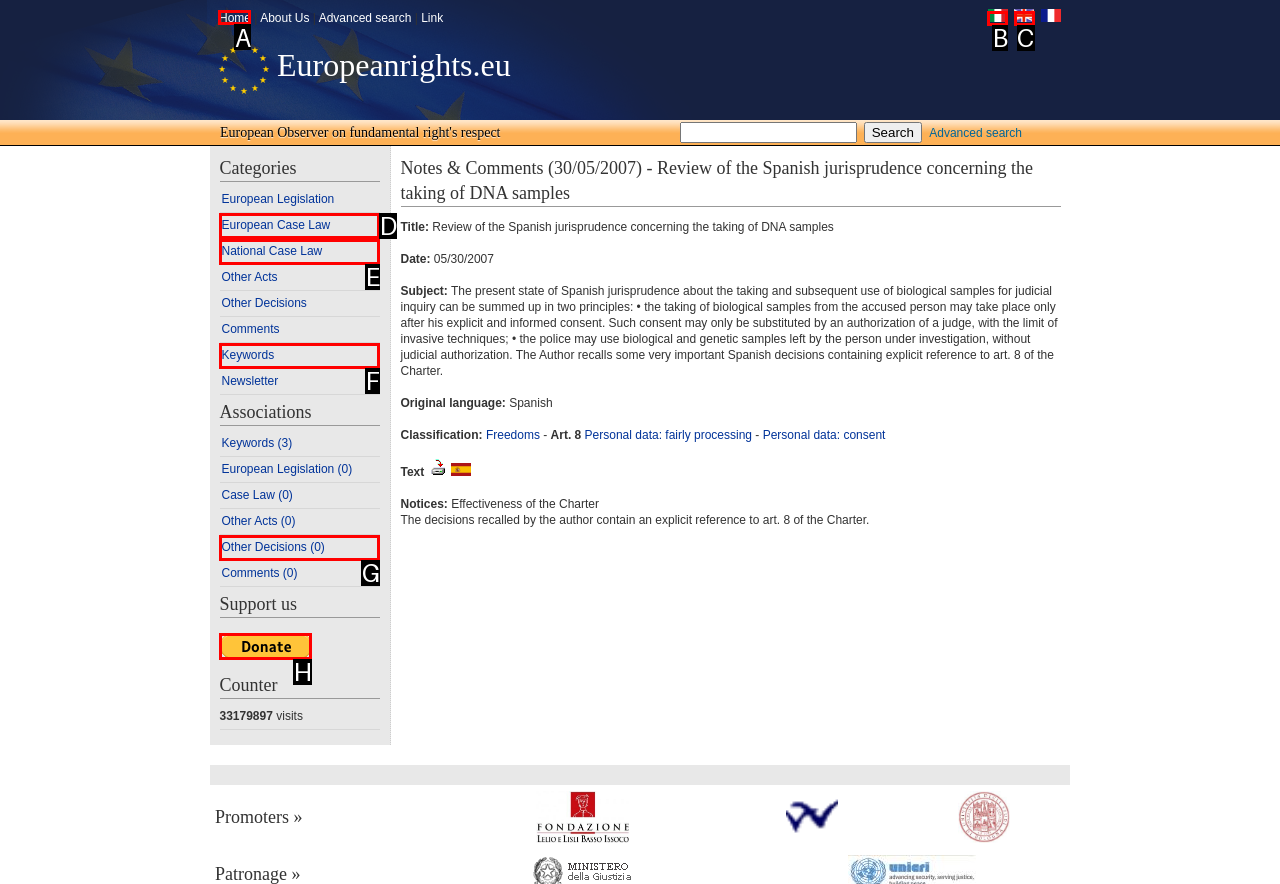Identify the correct letter of the UI element to click for this task: Click on the 'Home' link
Respond with the letter from the listed options.

A